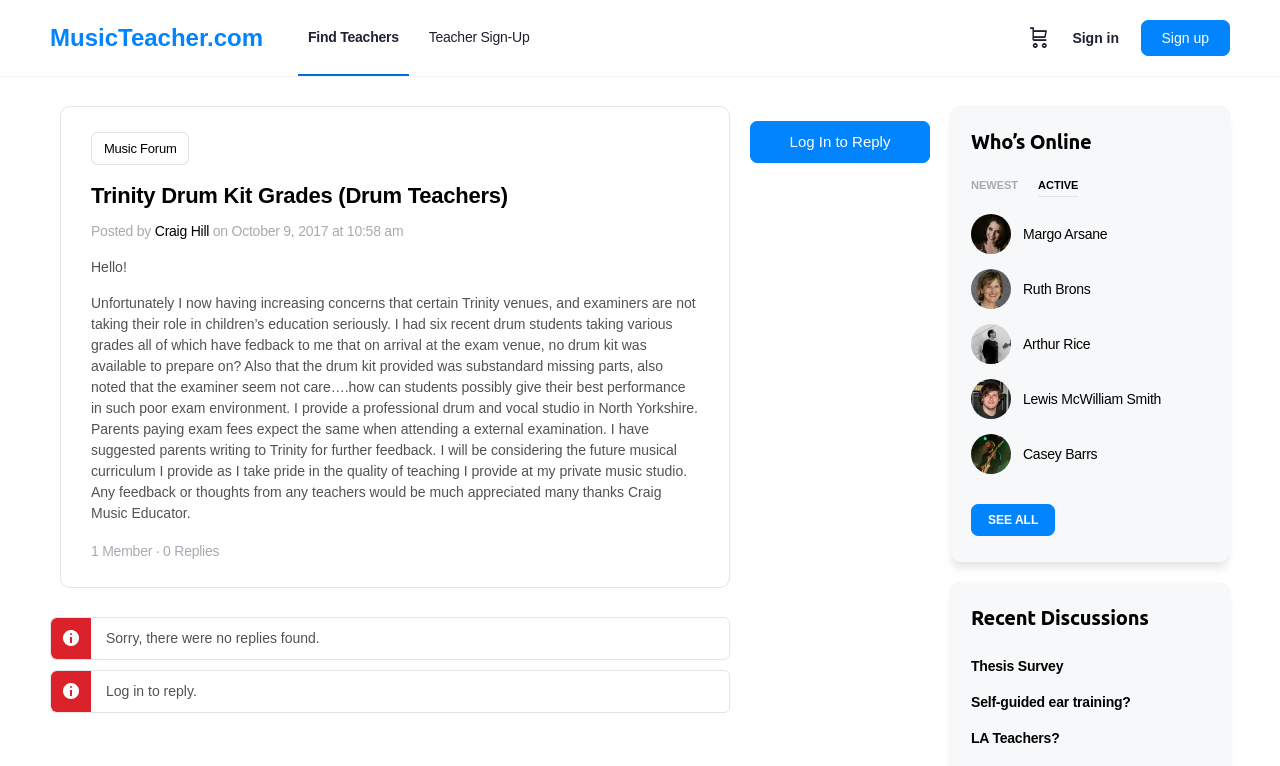Create a detailed summary of the webpage's content and design.

This webpage appears to be a forum or discussion board for music teachers. At the top, there are several links, including "MusicTeacher.com", "Find Teachers", "Teacher Sign-Up", a cart icon, "Sign in", and "Sign up". 

Below the top links, there is a main section that contains an article with a heading "Trinity Drum Kit Grades (Drum Teachers)". The article is written by Craig Hill and posted on October 9, 2017. The content of the article expresses concerns about the quality of Trinity venues and examiners, and how it affects students' performance. 

To the right of the article, there is a section titled "Who's Online" that lists several users, including Margo Arsane, Ruth Brons, Arthur Rice, Lewis McWilliam Smith, and Casey Barrs, along with their profile photos. 

Below the "Who's Online" section, there is a list of "Recent Discussions" that includes links to topics such as "Thesis Survey", "Self-guided ear training?", and "LA Teachers?". There is also a "SEE ALL" link at the bottom of the "Who's Online" section.